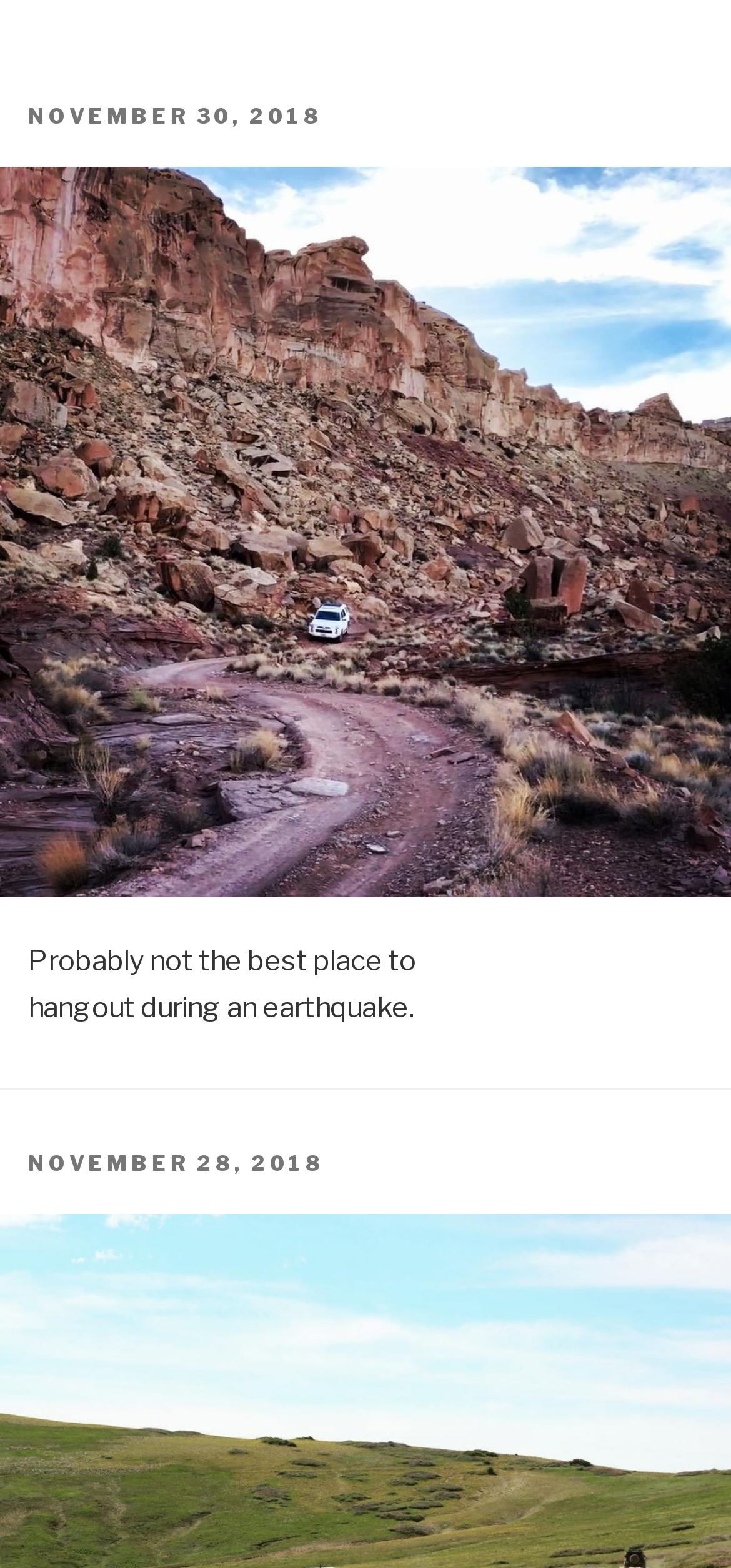Provide a short answer using a single word or phrase for the following question: 
What is the format of the date in the posts?

MONTH DAY, YEAR